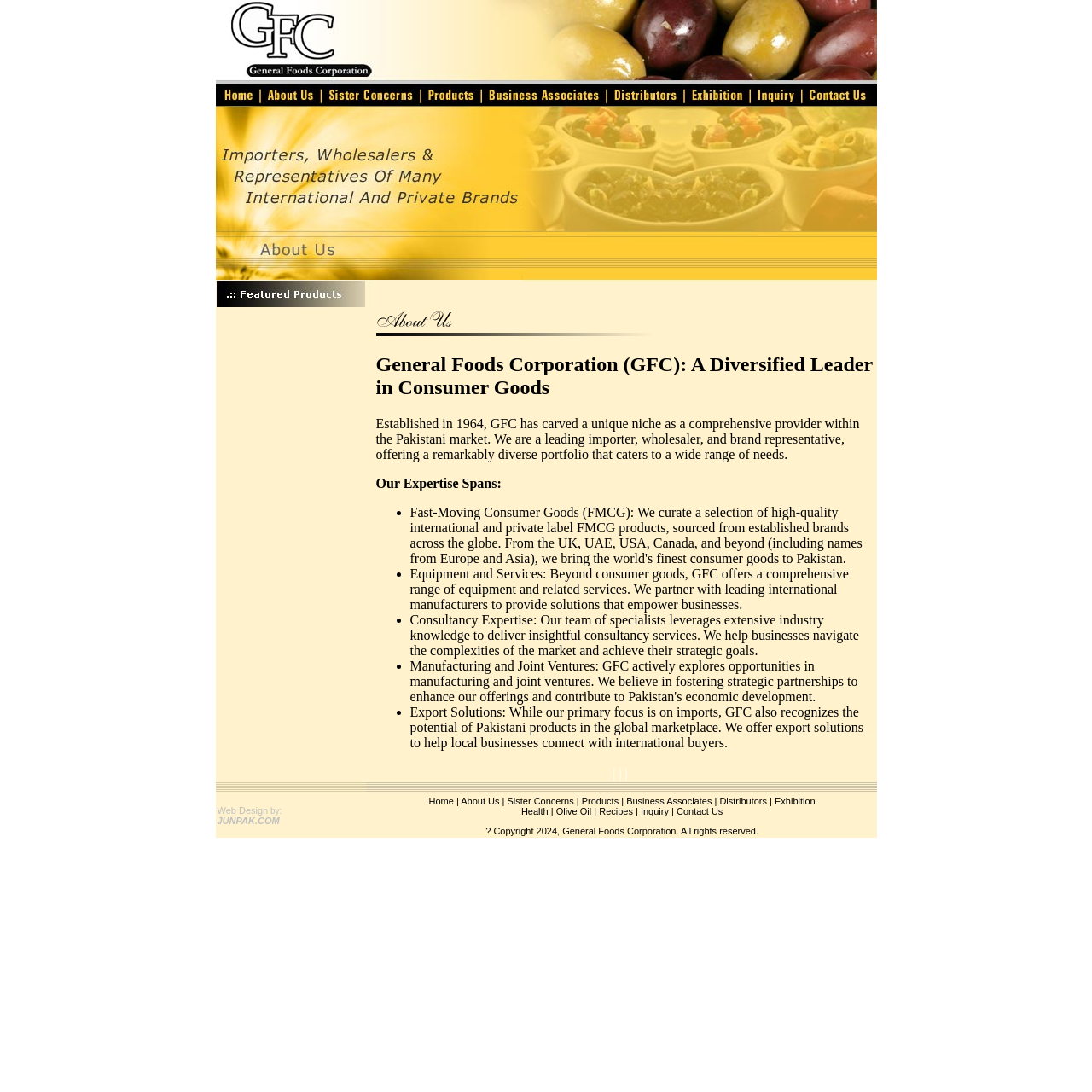What is the name of the corporation?
Can you provide a detailed and comprehensive answer to the question?

The name of the corporation can be found in the text 'General Foods Corporation (GFC): A Diversified Leader in Consumer Goods' which is located in the main content area of the webpage.